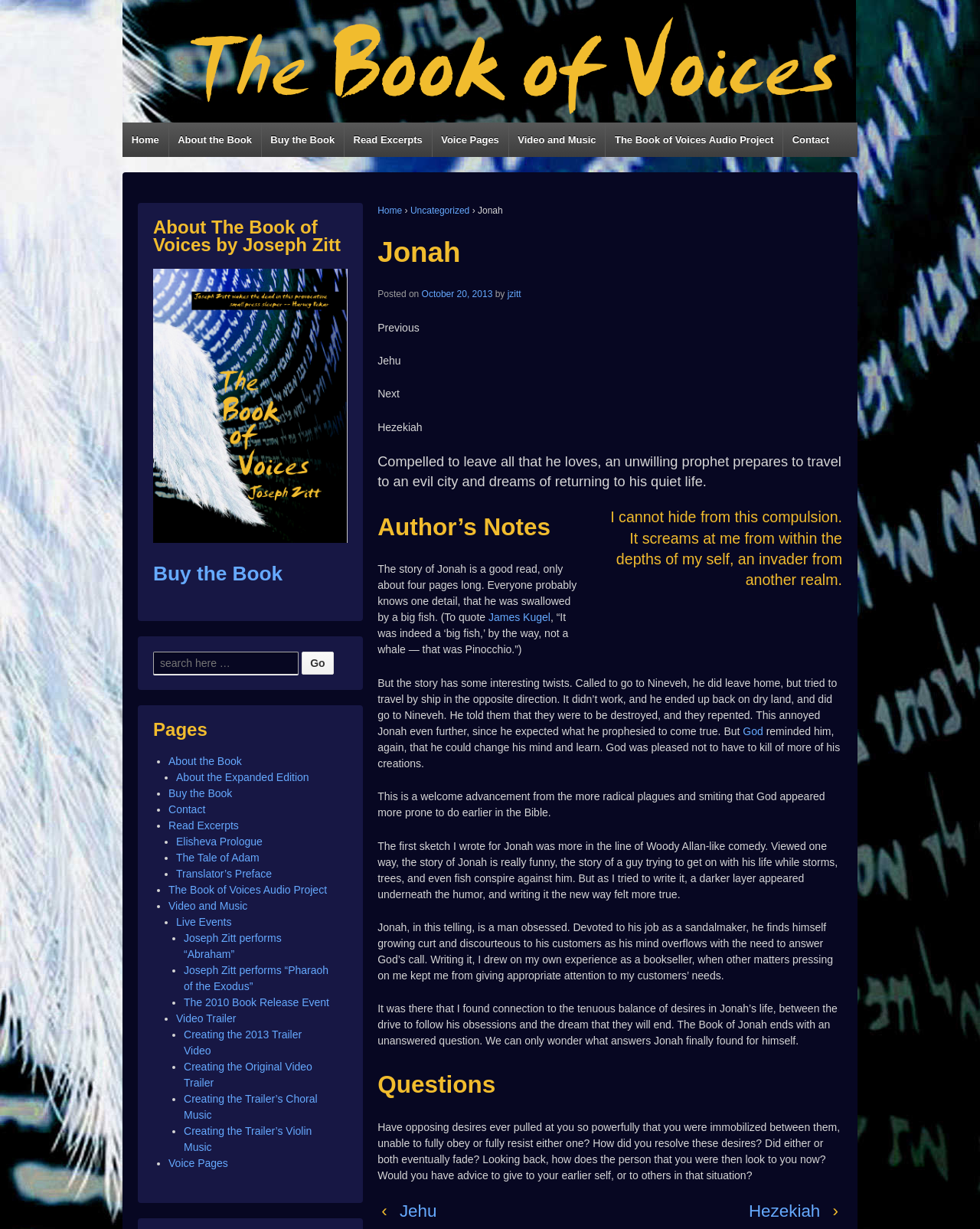What is the title of the book?
Make sure to answer the question with a detailed and comprehensive explanation.

The title of the book can be found at the top of the webpage, where it says 'Jonah | The Book of Voices'. This is likely the title of the book being discussed on this webpage.